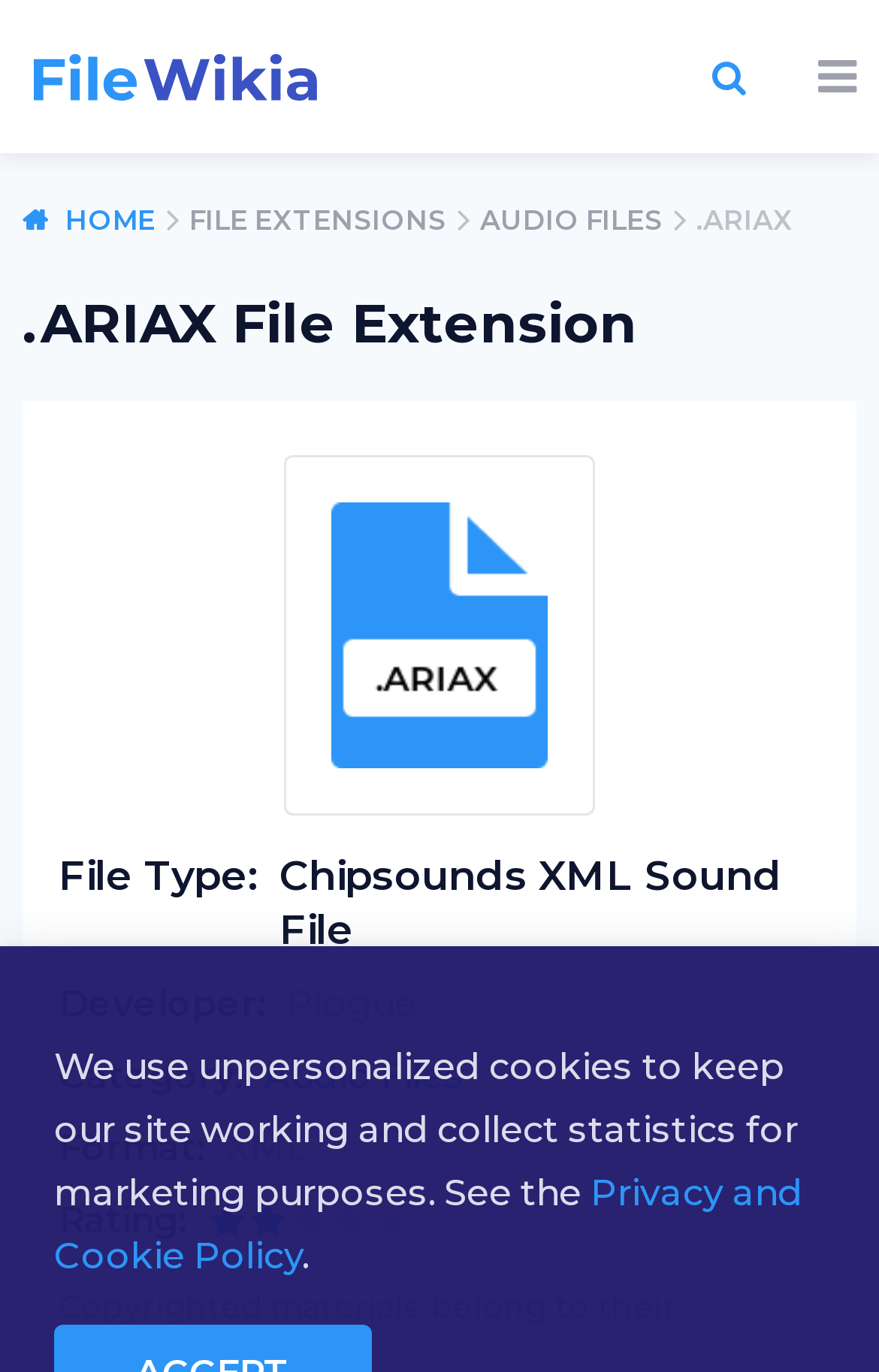What is the format of .ARIAX?
Please provide a single word or phrase as your answer based on the image.

XML